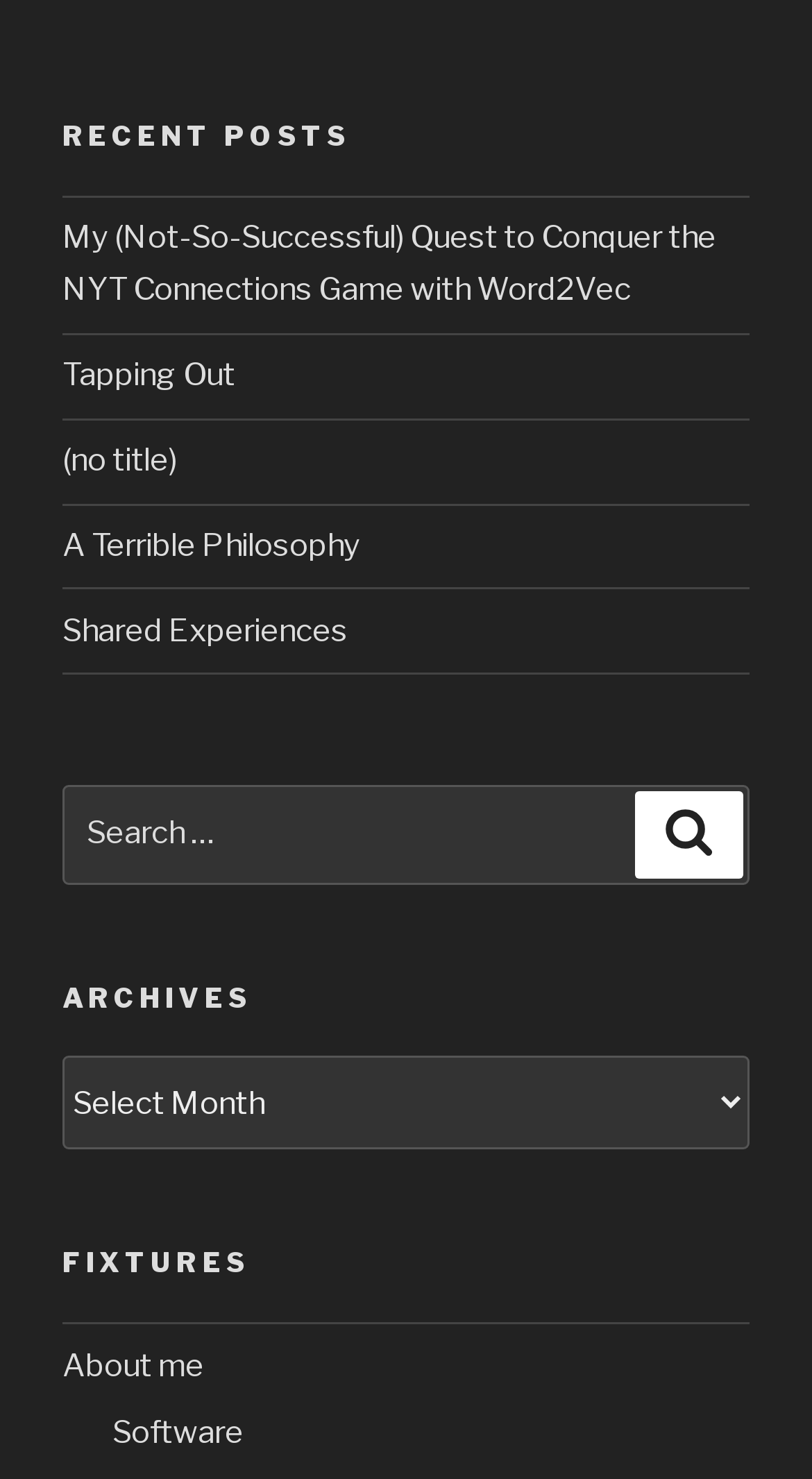What is the name of the archives section?
Refer to the screenshot and answer in one word or phrase.

Archives